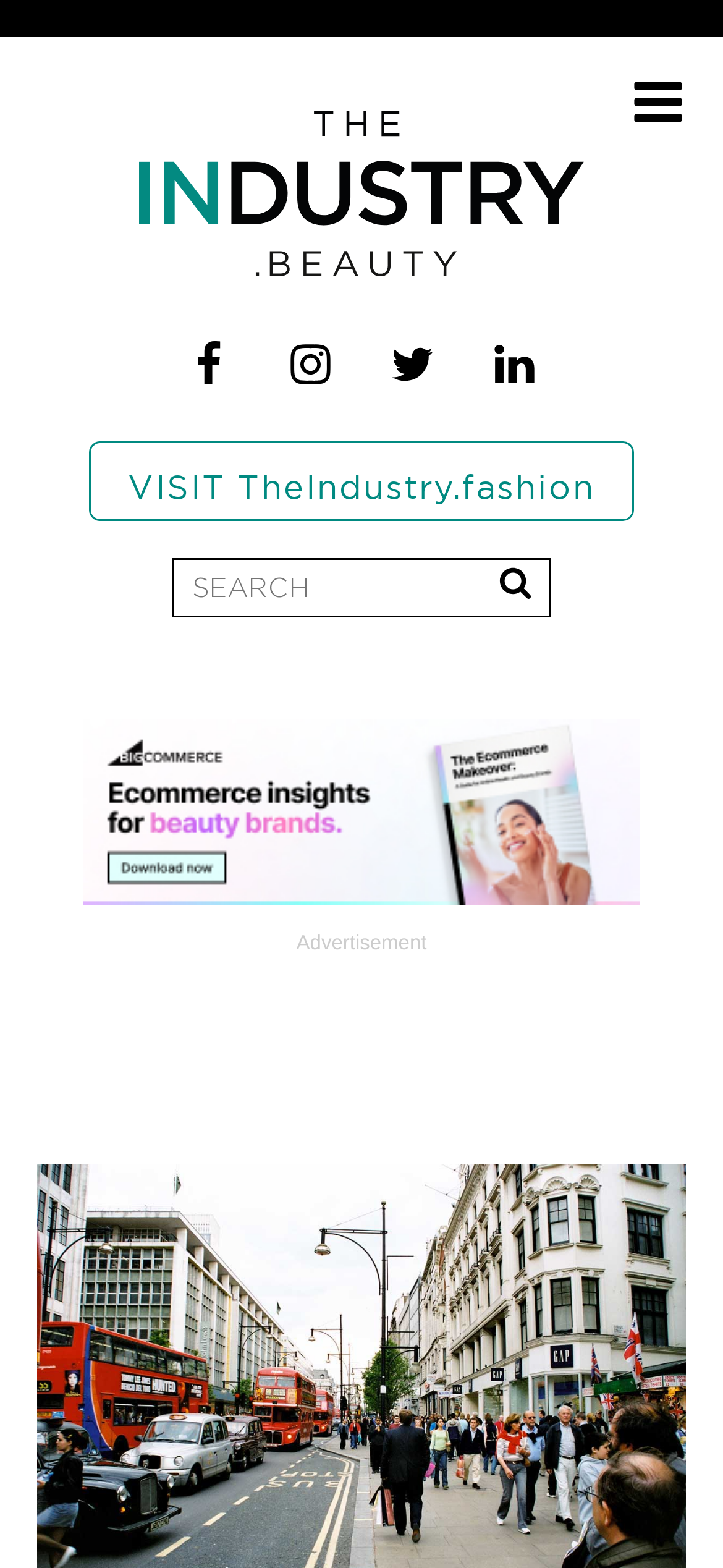Refer to the image and provide an in-depth answer to the question: 
What is the purpose of the search box?

I found a search element with a searchbox child, which is typically used to input search queries. The presence of this element suggests that the website allows users to search for content.